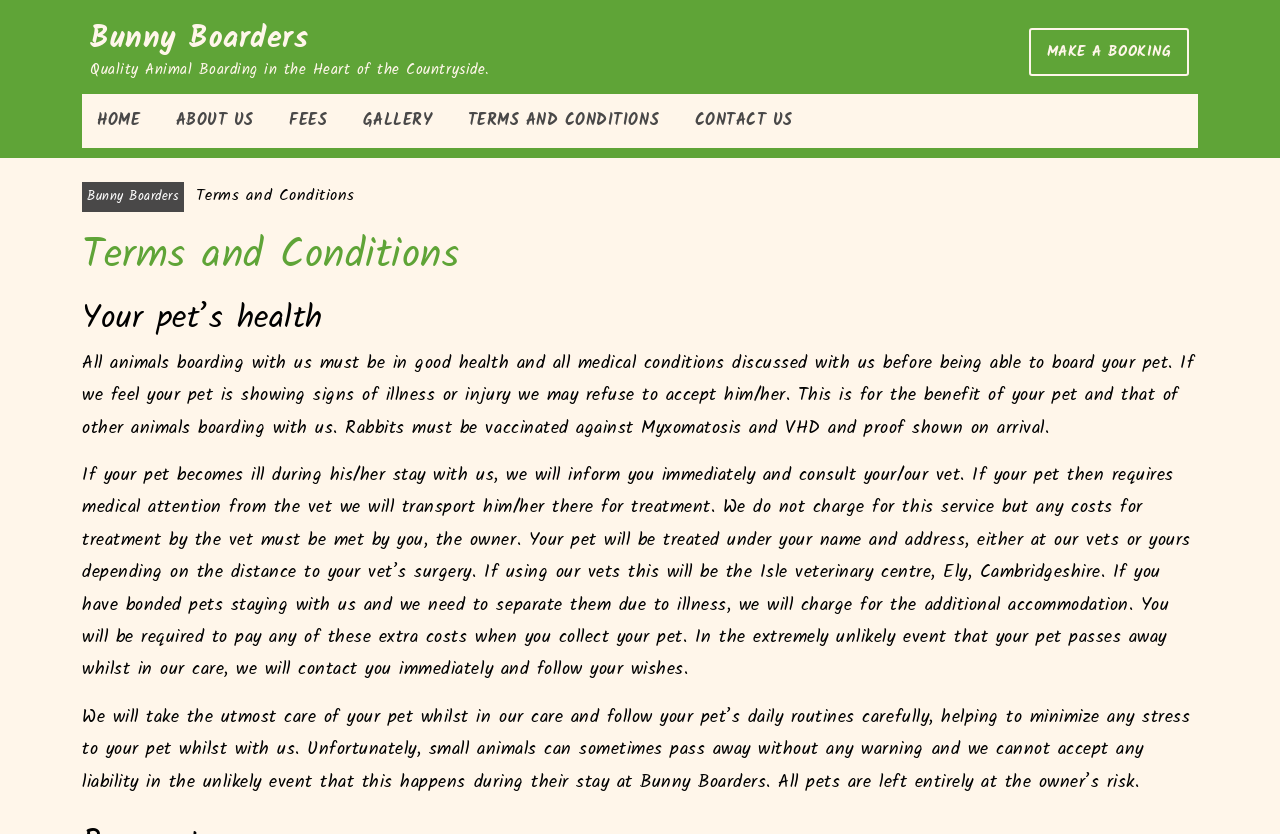Deliver a detailed narrative of the webpage's visual and textual elements.

The webpage is about the Terms and Conditions of Bunny Boarders, a pet boarding service. At the top left, there is a link to the Bunny Boarders homepage. Next to it, there is a brief description of the service, "Quality Animal Boarding in the Heart of the Countryside." 

On the top right, there is a call-to-action button "MAKE A BOOKING Get Appointment". Below the top section, there is a navigation menu with seven links: HOME, ABOUT US, FEES, GALLERY, TERMS AND CONDITIONS, CONTACT US, and another link to Bunny Boarders. 

The main content of the page is divided into sections, each with a heading. The first section is "Terms and Conditions", followed by "Your pet’s health". This section has three paragraphs of text, explaining the health requirements for pets to board with Bunny Boarders, what happens if a pet becomes ill during its stay, and the liability of the service in case of unexpected events.